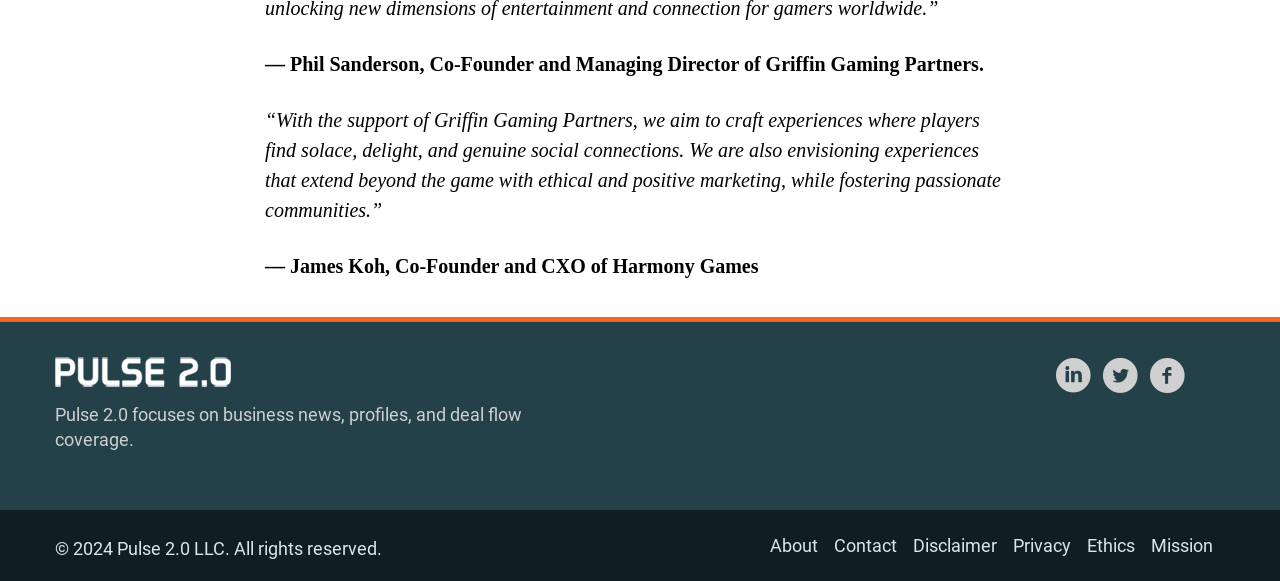Identify the bounding box for the UI element described as: "title="Pulse 2.0"". The coordinates should be four float numbers between 0 and 1, i.e., [left, top, right, bottom].

[0.043, 0.619, 0.18, 0.655]